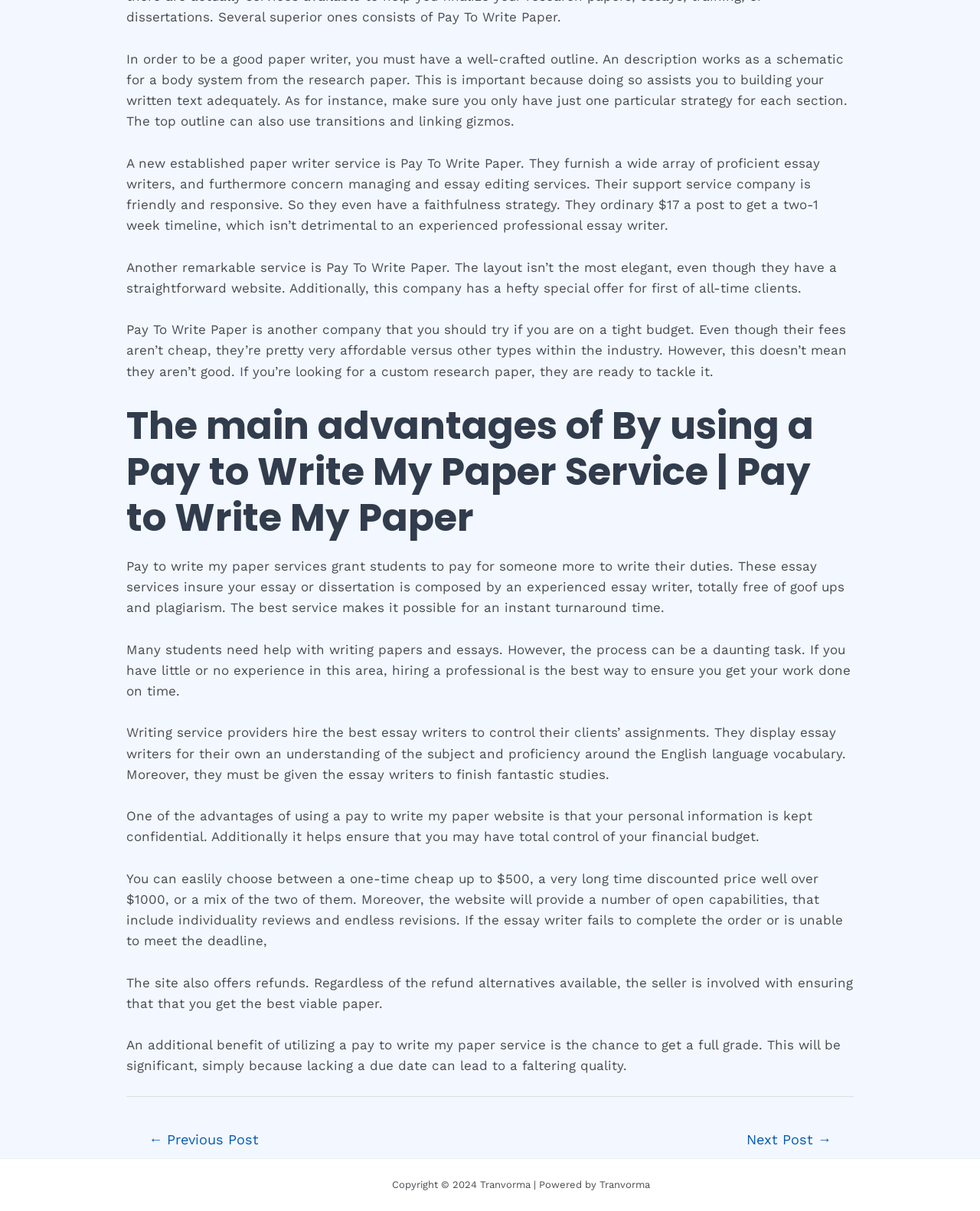Provide a short, one-word or phrase answer to the question below:
How much does Pay To Write Paper charge per post?

$17